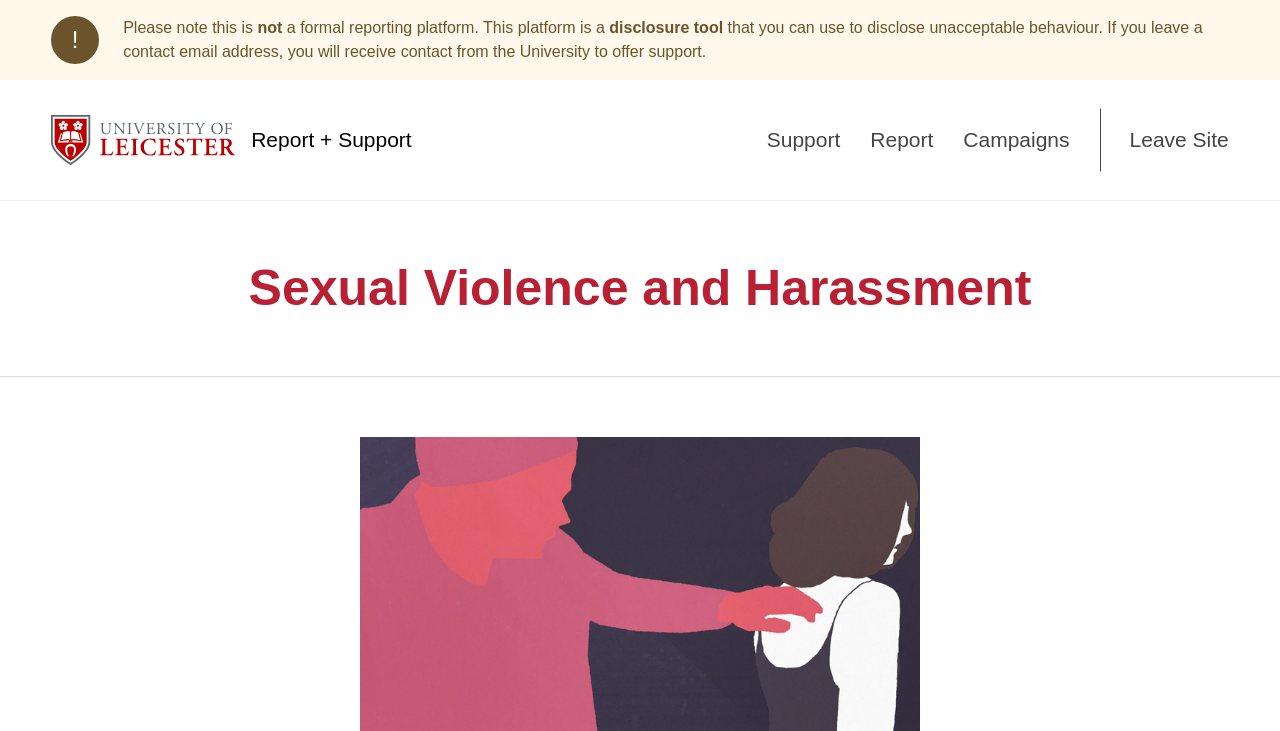Determine which piece of text is the heading of the webpage and provide it.

Sexual Violence and Harassment